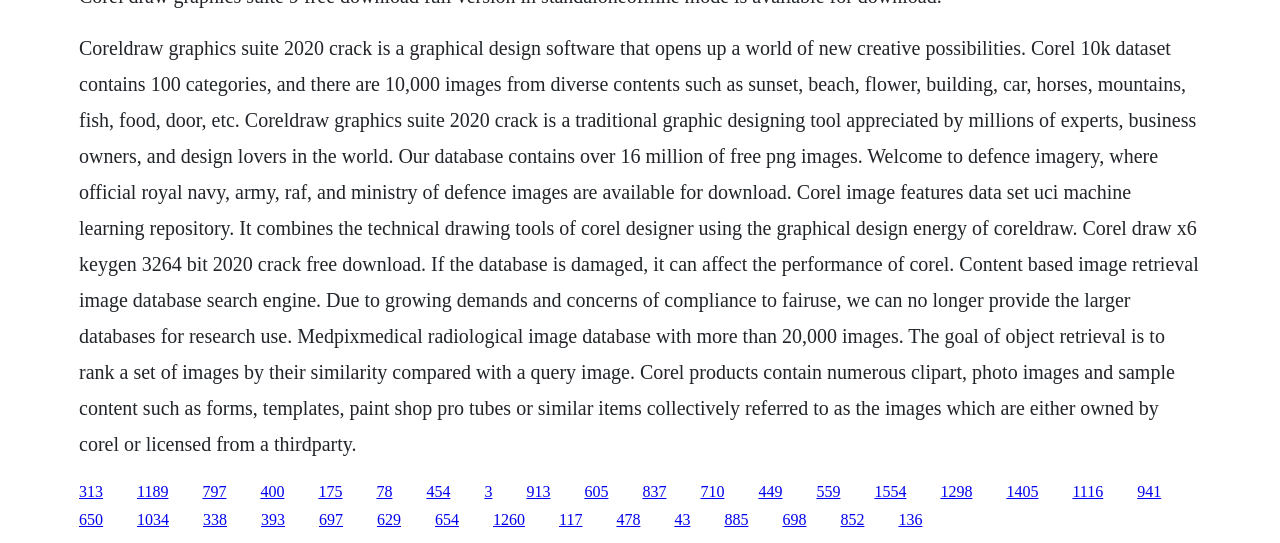Pinpoint the bounding box coordinates of the element to be clicked to execute the instruction: "Visit the Defence Imagery website".

[0.107, 0.889, 0.132, 0.92]